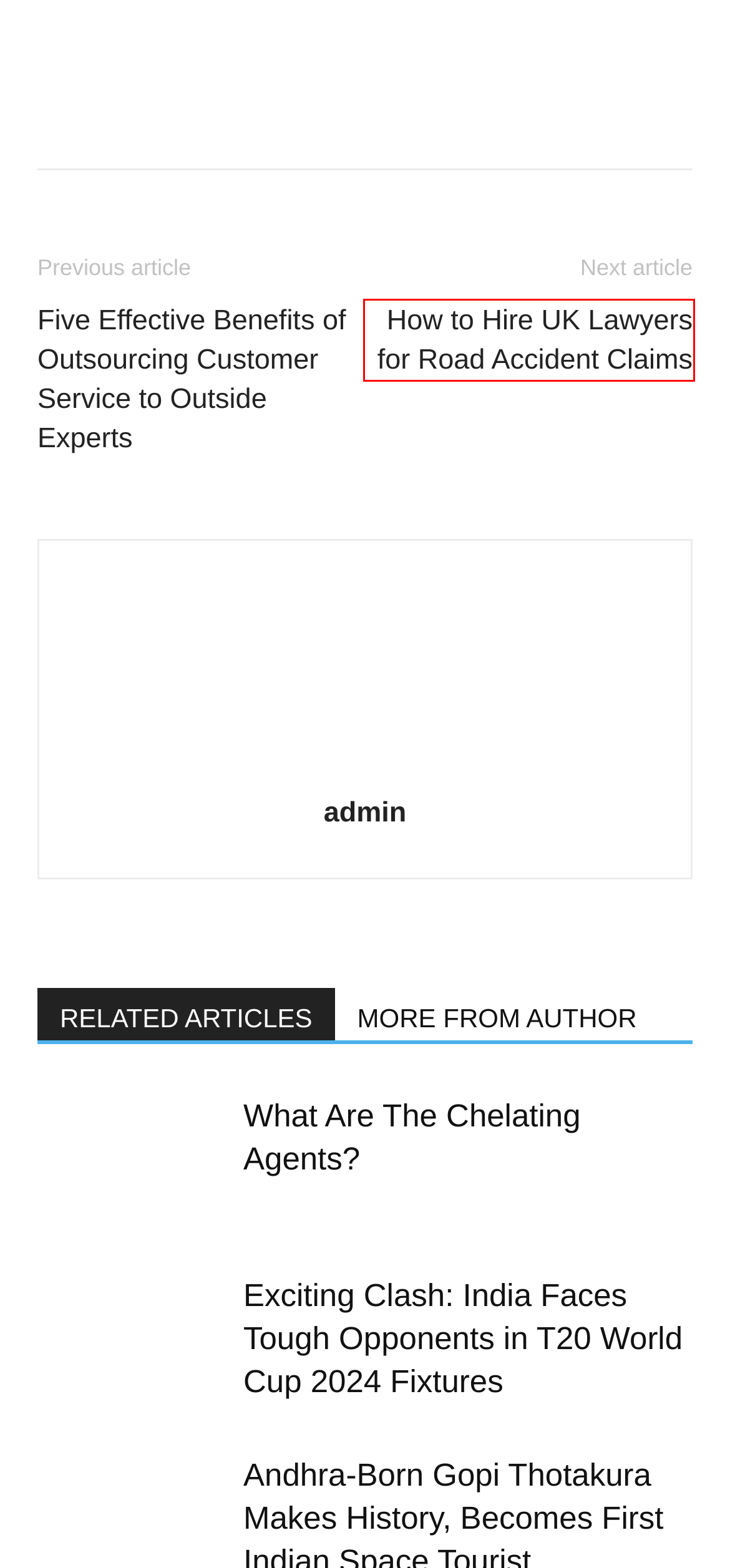You have a screenshot of a webpage, and a red bounding box highlights an element. Select the webpage description that best fits the new page after clicking the element within the bounding box. Options are:
A. Health Archives - AbcrNews
B. T20 World Cup 2024 India Fixtures
C. Five Effective Benefits of Outsourcing Customer Service to Outside Experts - AbcrNews
D. Acquire Flawless Printing Services from Professional Online Printing Service - AbcrNews
E. What Are The Chelating Agents? - AbcrNews
F. Business Archives - AbcrNews
G. Gopi Thotakura Makes History, Becomes First Indian Space Tourist
H. How to Hire UK Lawyers for Road Accident Claims - AbcrNews

H